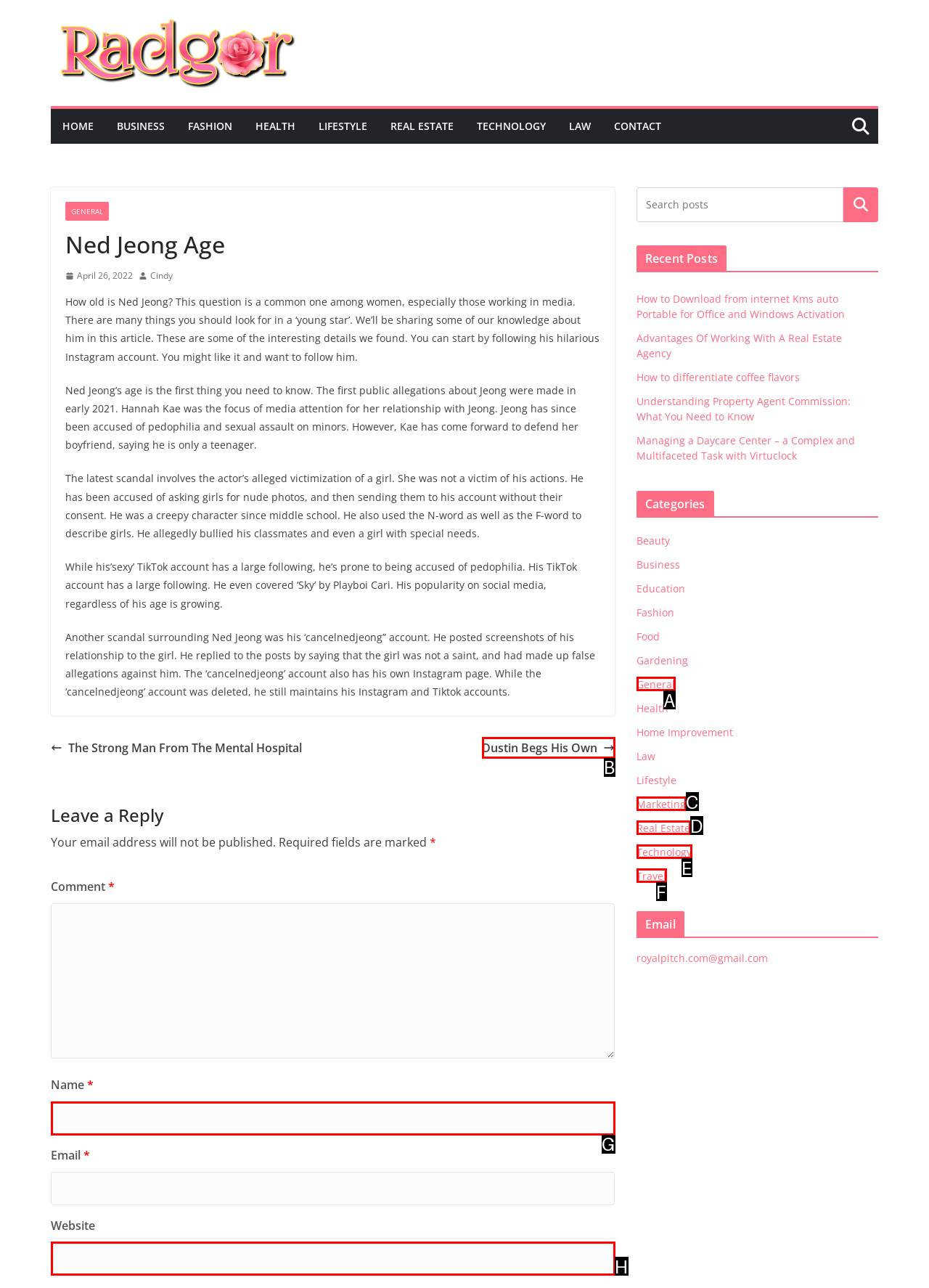Find the UI element described as: login to your Captivate dashboard
Reply with the letter of the appropriate option.

None